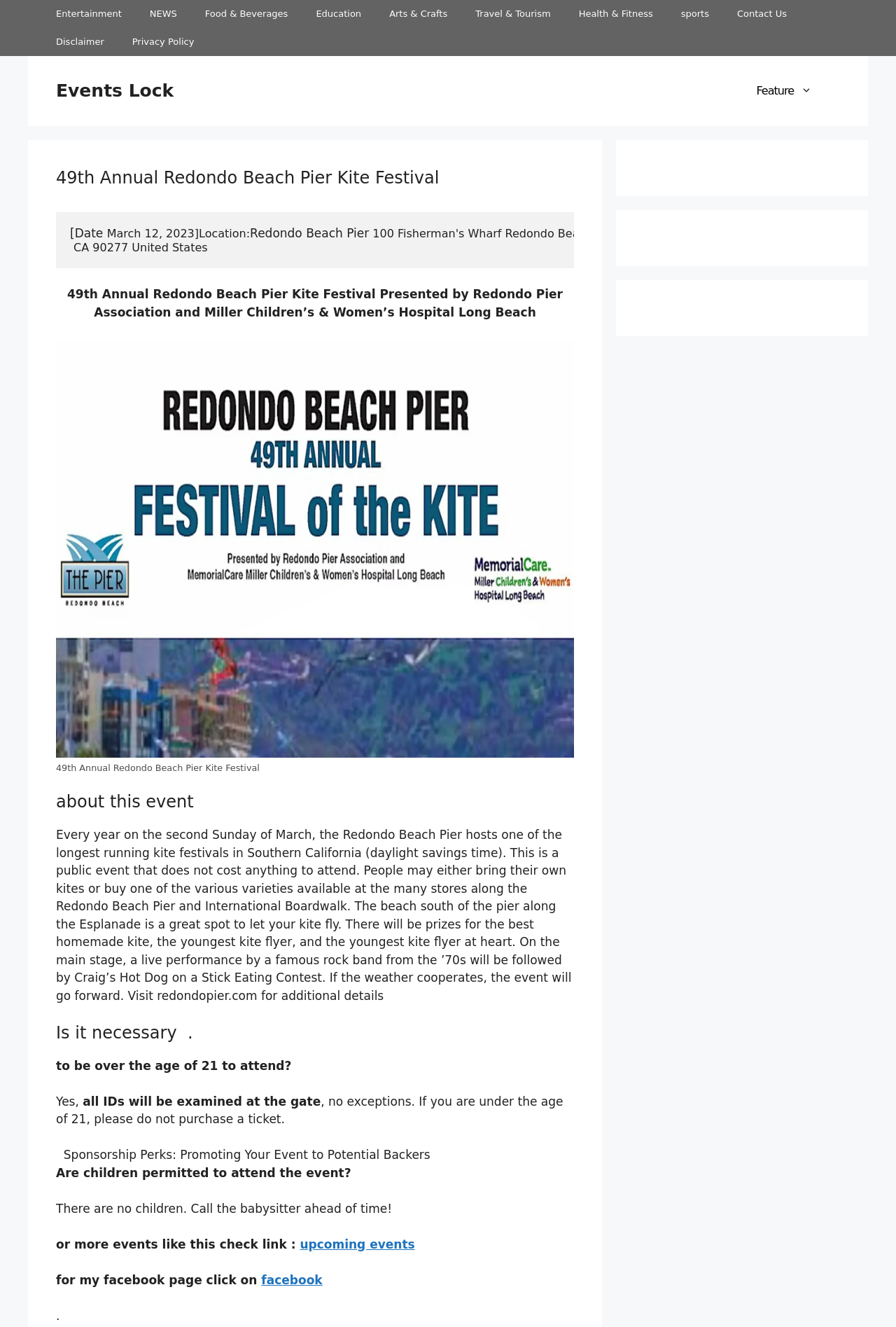Are children allowed to attend the event?
Kindly give a detailed and elaborate answer to the question.

According to the StaticText element, 'There are no children. Call the babysitter ahead of time!' which implies that children are not allowed to attend the event.